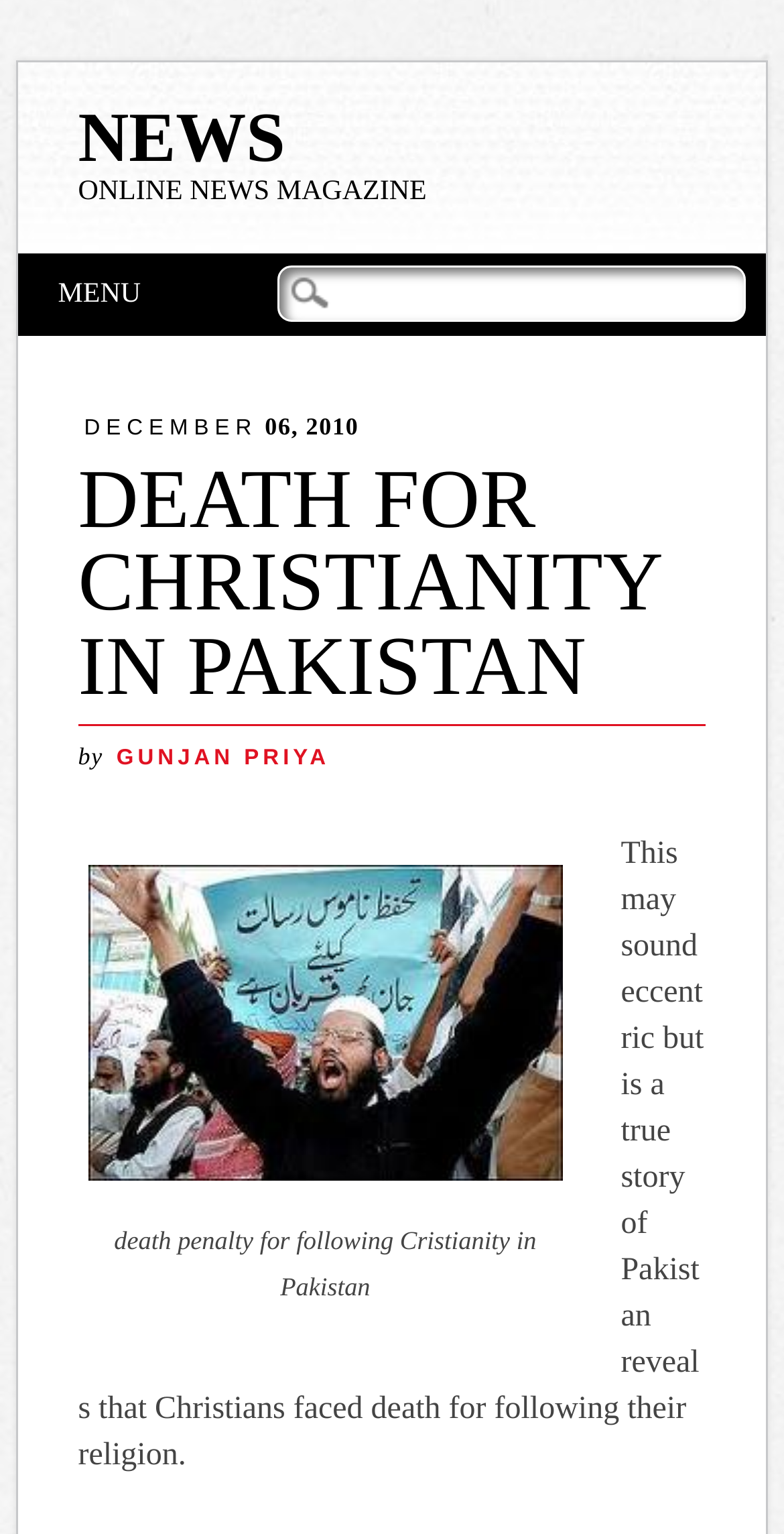Give a detailed overview of the webpage's appearance and contents.

The webpage is about a news article titled "DEATH FOR CHRISTIANITY IN PAKISTAN" with a subtitle "by GUNJAN PRIYA" and a publication date of "DECEMBER 06, 2010". At the top, there is a navigation menu with a "NEWS" heading and a link to "NEWS" alongside an "ONLINE NEWS MAGAZINE" heading. Below this, there is a "Main menu" heading and a "Skip to content" link.

On the left side, there is a search bar with a label "Search for:". Above the search bar, there is a "MENU" static text. The main content of the webpage is on the right side, where the news article is displayed. The article starts with a brief summary "This may sound eccentric but is a true story of Pakistan reveals that Christians faced death for following their religion." Below the summary, there is an image with a caption "death penalty for following Cristianity in Pakistan". The article's content is divided into sections, with a heading and paragraphs of text.

There are a total of 2 headings, 7 links, 5 static texts, 1 image, 1 search bar, and 1 textbox on the webpage. The layout is organized, with clear headings and concise text, making it easy to read and navigate.